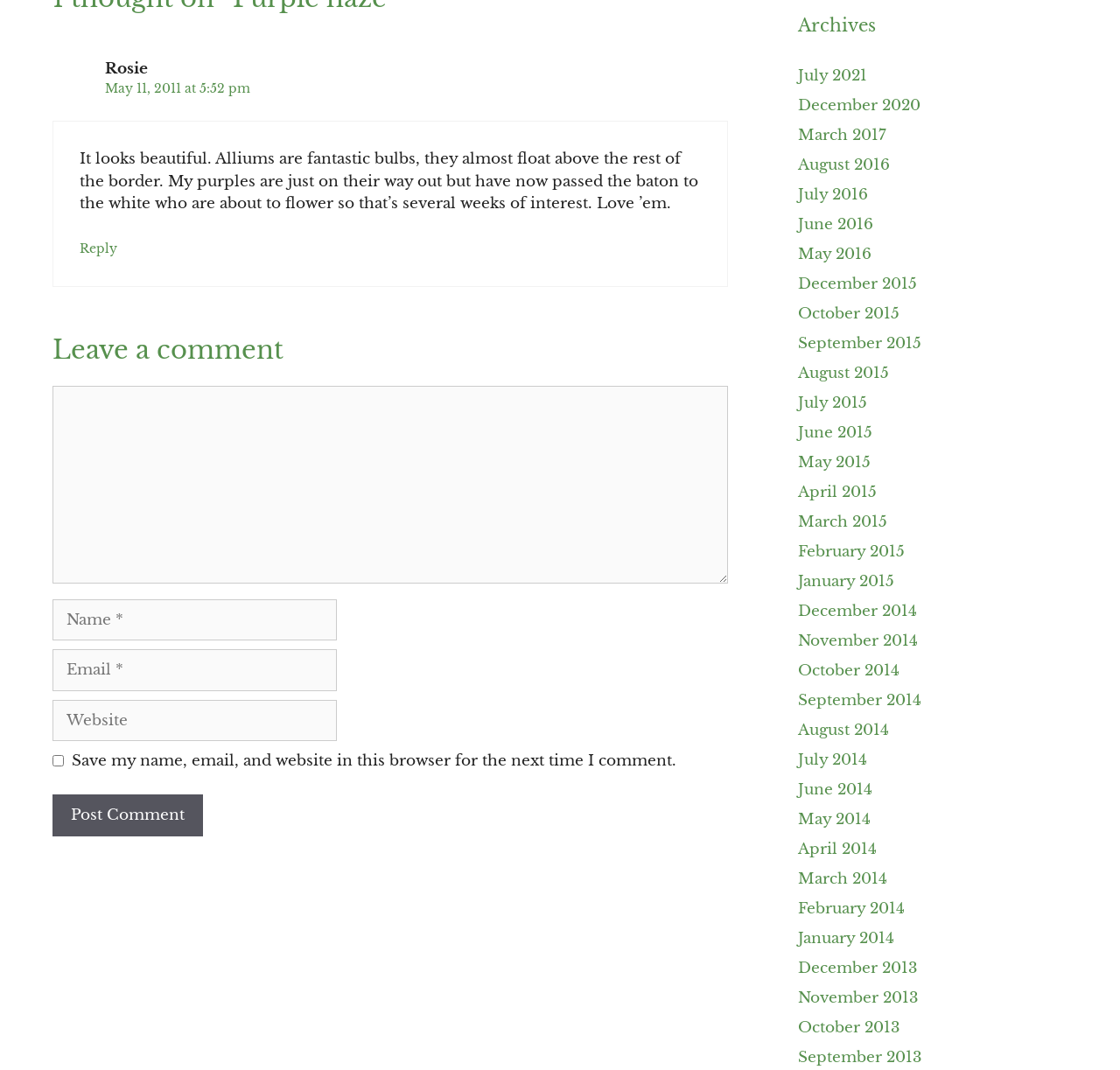Using the details from the image, please elaborate on the following question: How many months are listed in the Archives section?

I counted the number of links in the Archives section and found 36 links, each representing a month from 2011 to 2021.